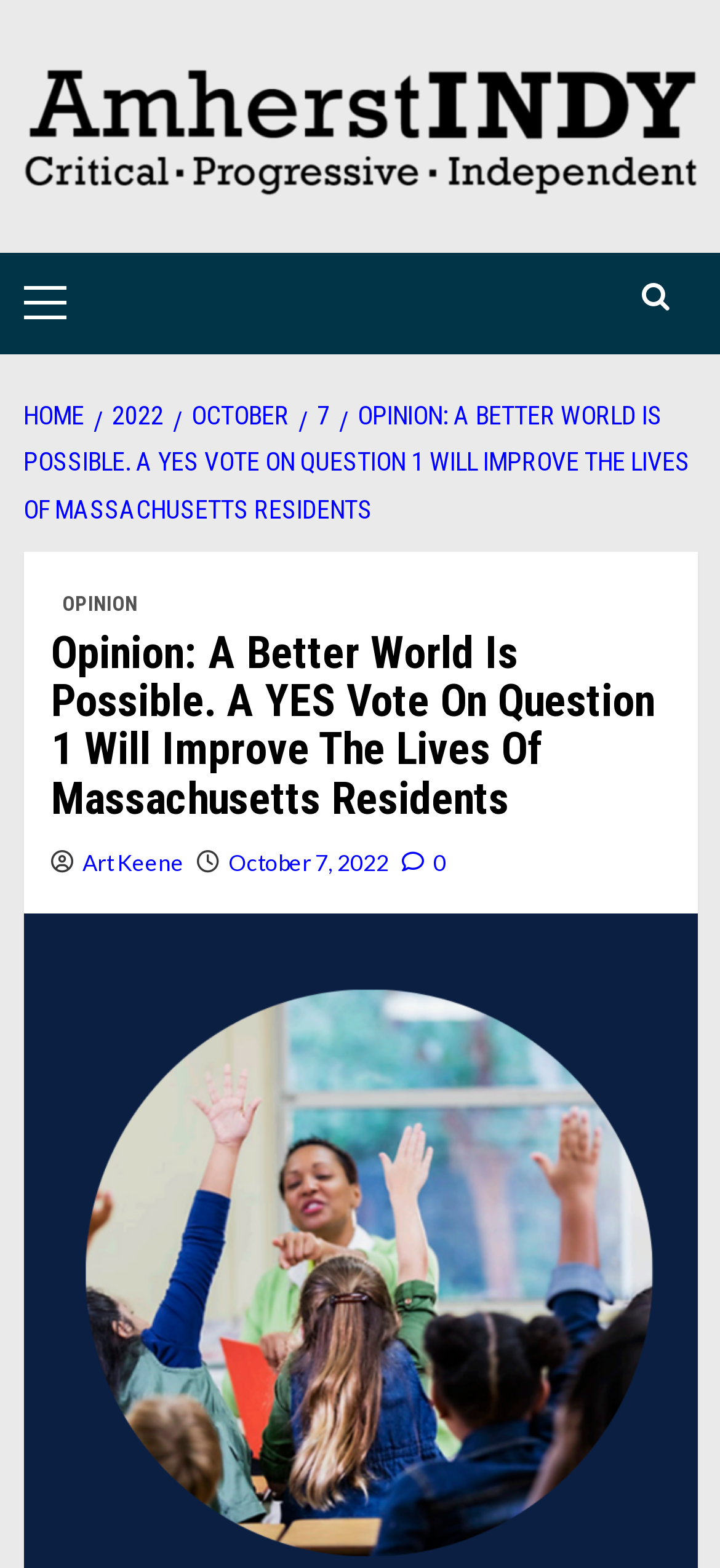Determine the bounding box coordinates of the element that should be clicked to execute the following command: "Go to the home page".

[0.032, 0.255, 0.129, 0.274]